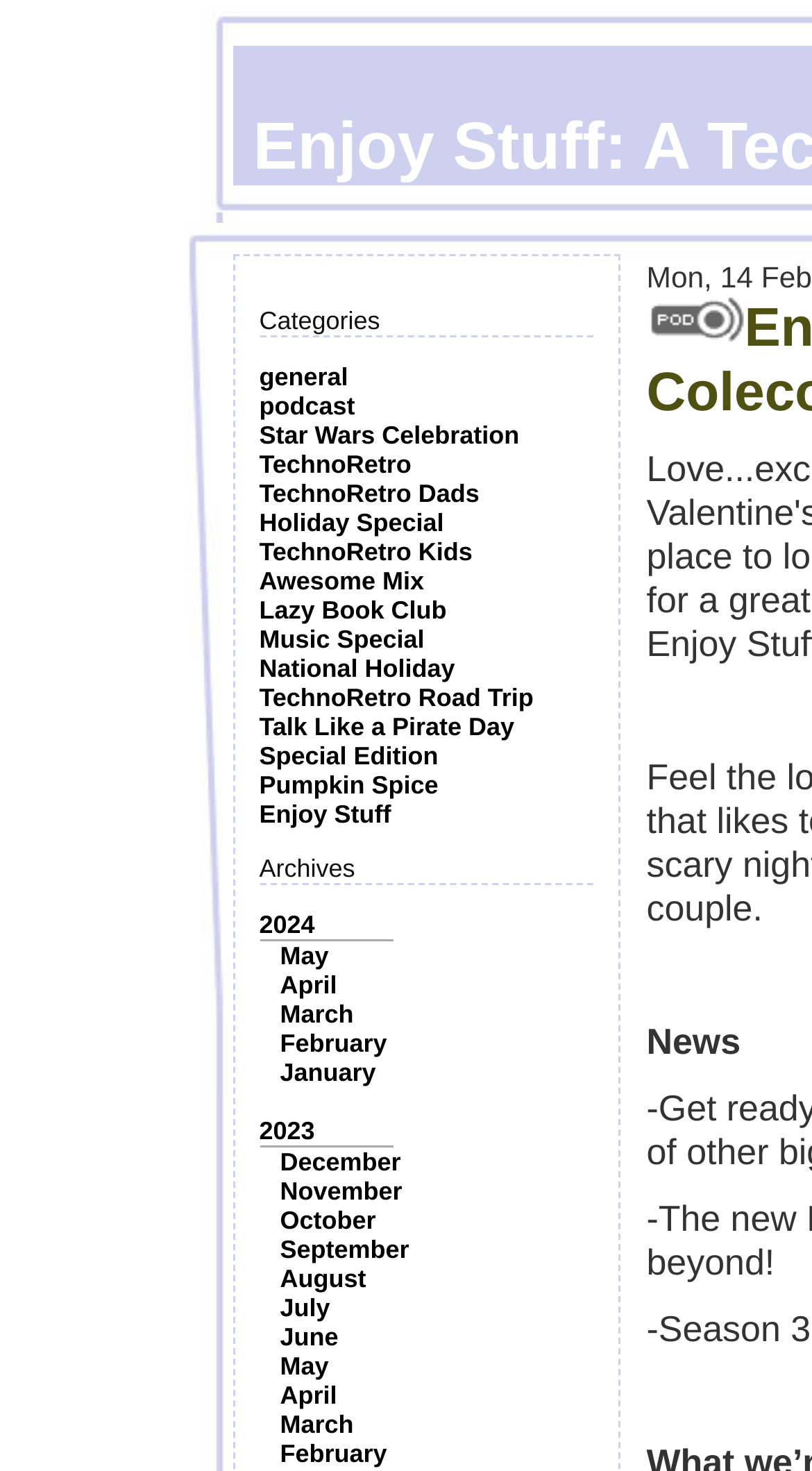Calculate the bounding box coordinates of the UI element given the description: "Enjoy Stuff".

[0.319, 0.544, 0.482, 0.563]